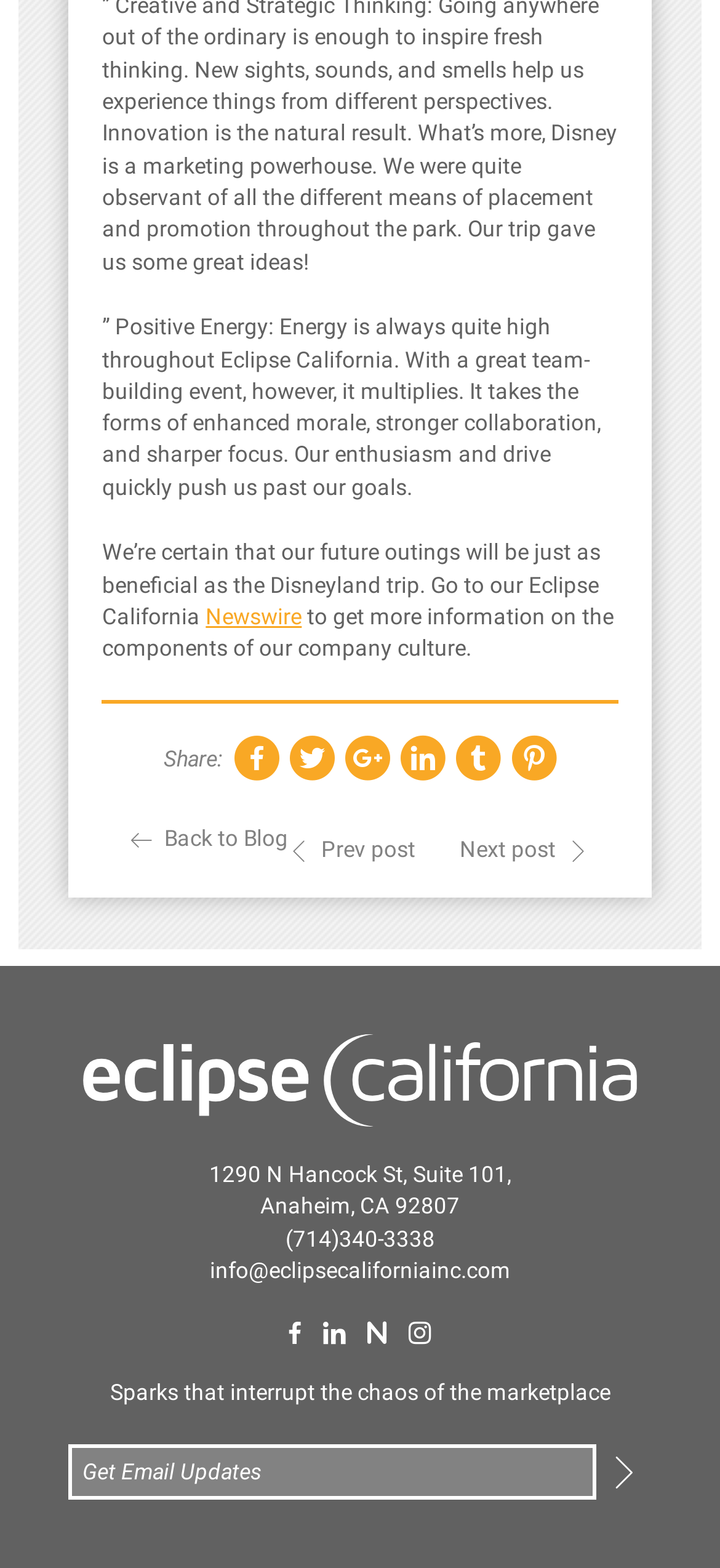Please find the bounding box coordinates for the clickable element needed to perform this instruction: "Click on the 'Back to Blog' link".

[0.181, 0.527, 0.4, 0.544]